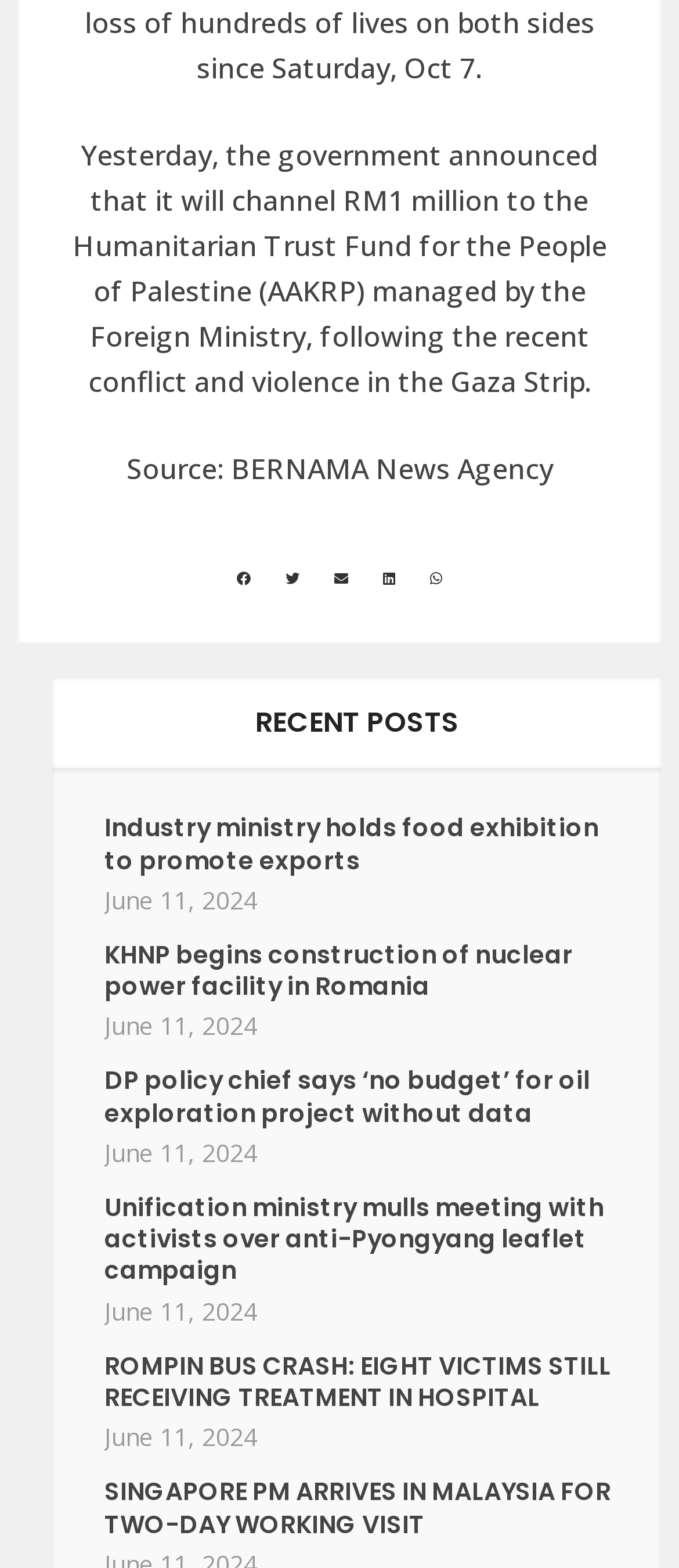Find and specify the bounding box coordinates that correspond to the clickable region for the instruction: "Read 'SINGAPORE PM ARRIVES IN MALAYSIA FOR TWO-DAY WORKING VISIT'".

[0.154, 0.94, 0.9, 0.983]